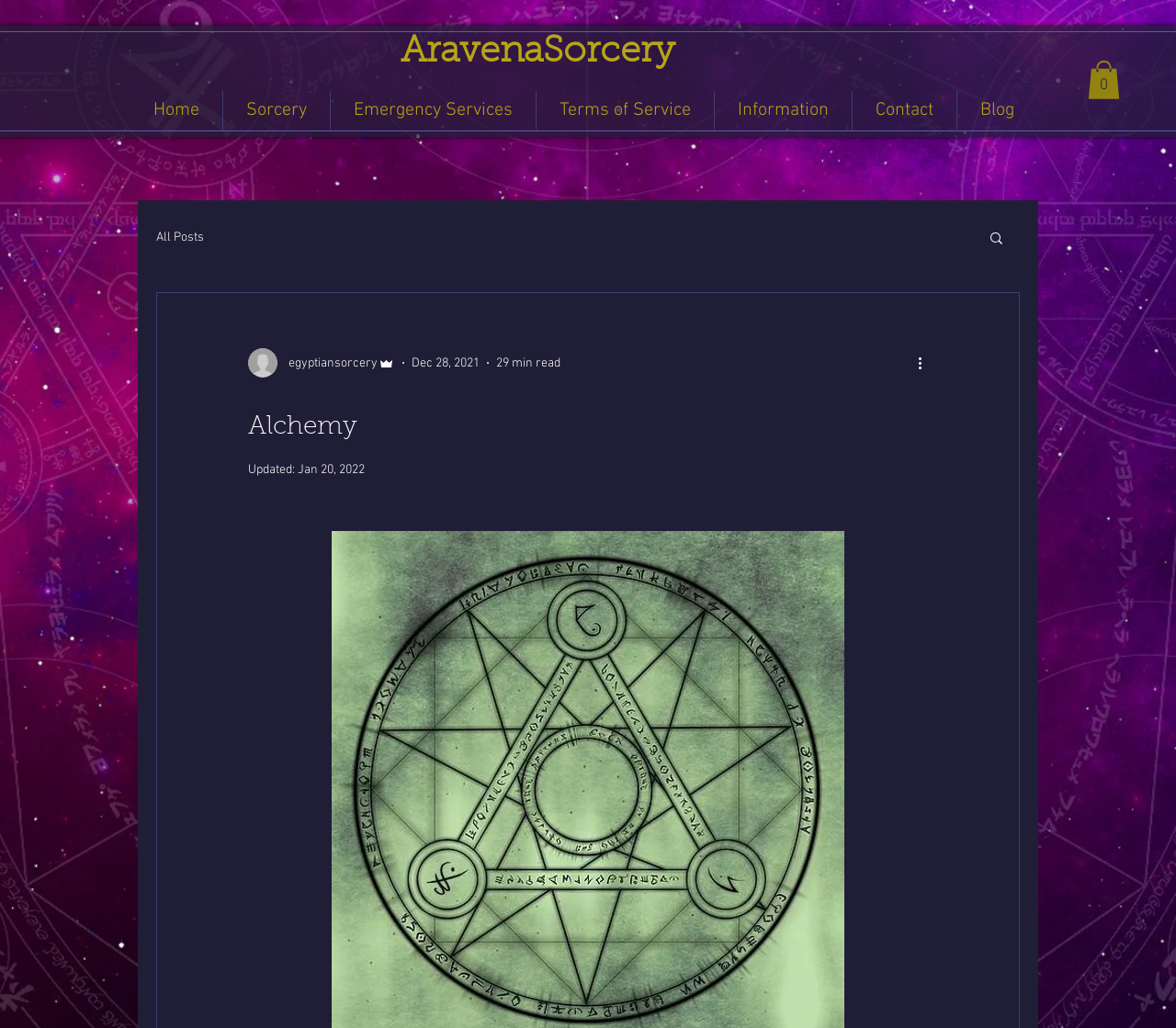Provide the bounding box coordinates, formatted as (top-left x, top-left y, bottom-right x, bottom-right y), with all values being floating point numbers between 0 and 1. Identify the bounding box of the UI element that matches the description: Information

[0.608, 0.088, 0.724, 0.126]